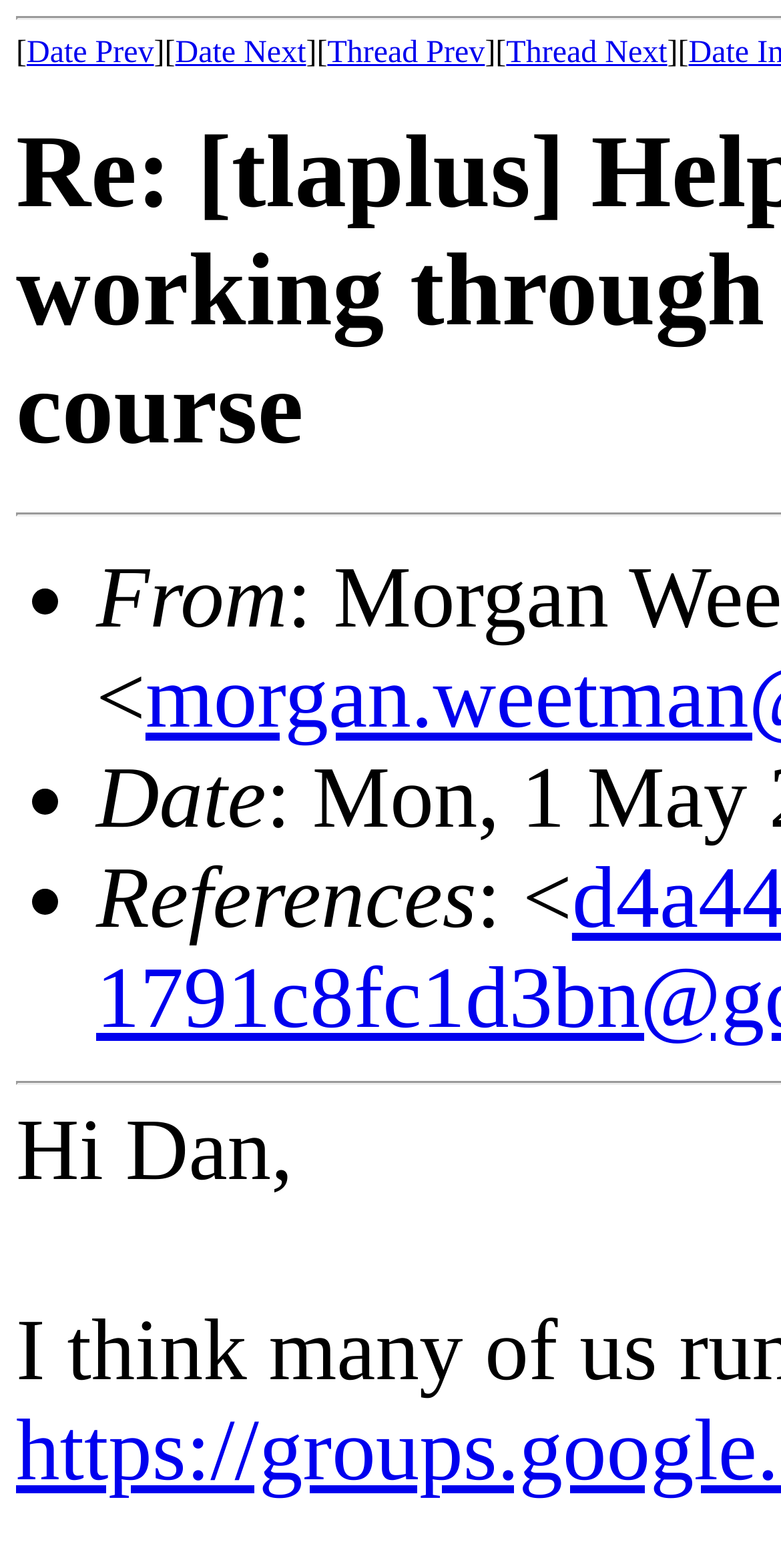Use one word or a short phrase to answer the question provided: 
How many list markers are there?

3